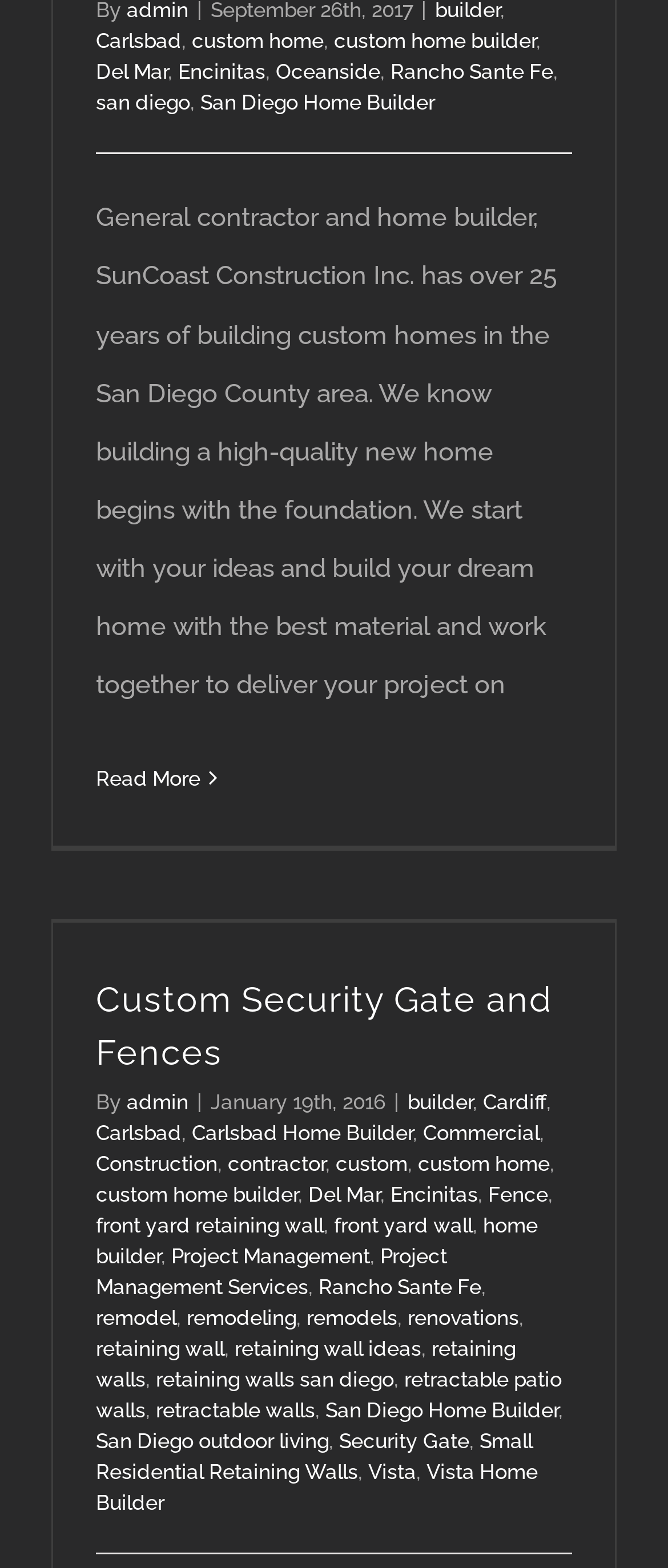Locate the bounding box coordinates of the item that should be clicked to fulfill the instruction: "Visit GeneratePress website".

None